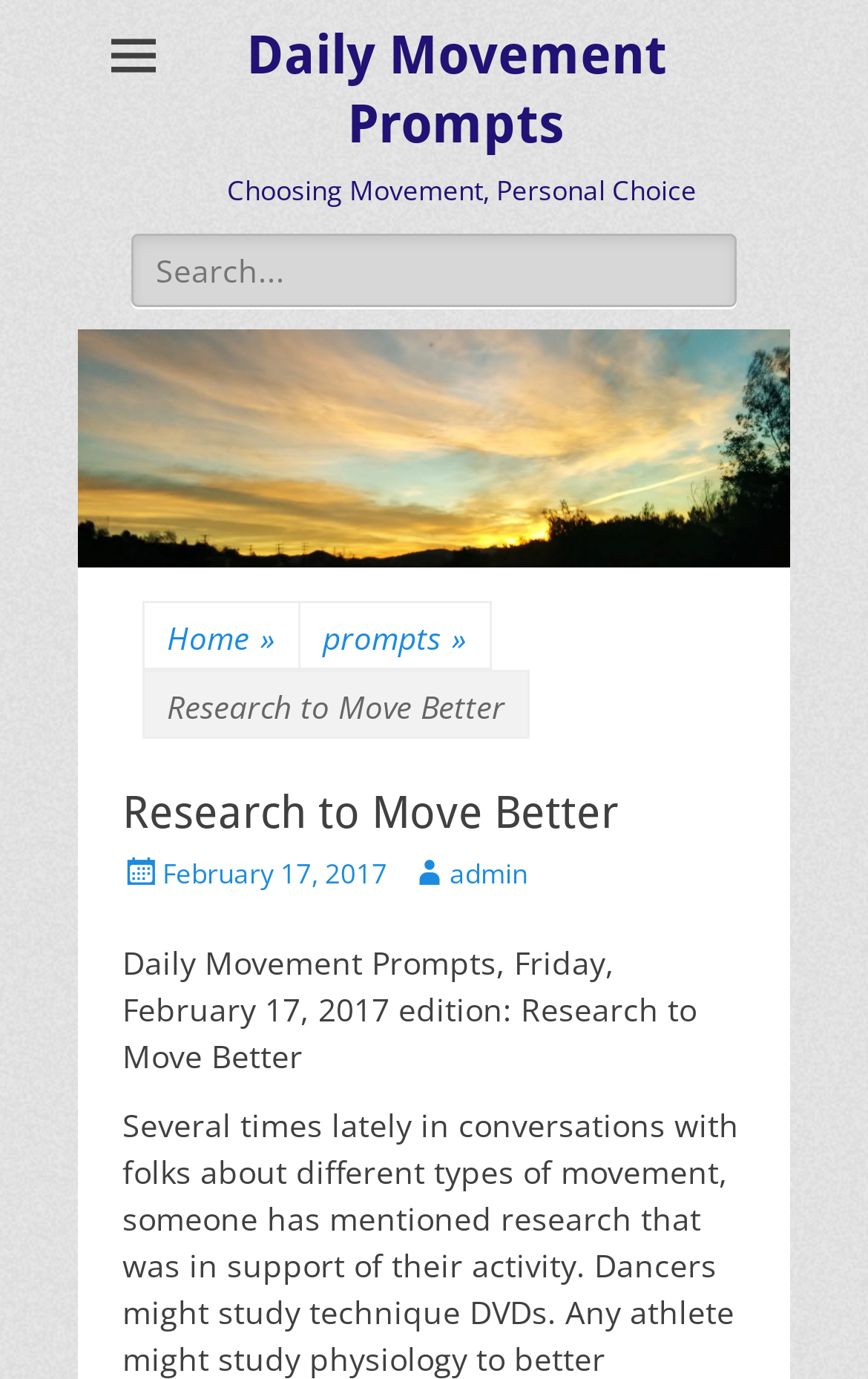What is the title of the latest article?
Using the information from the image, answer the question thoroughly.

I found the answer by looking at the section that contains the article information, where it says 'Research to Move Better' as the title of the article.